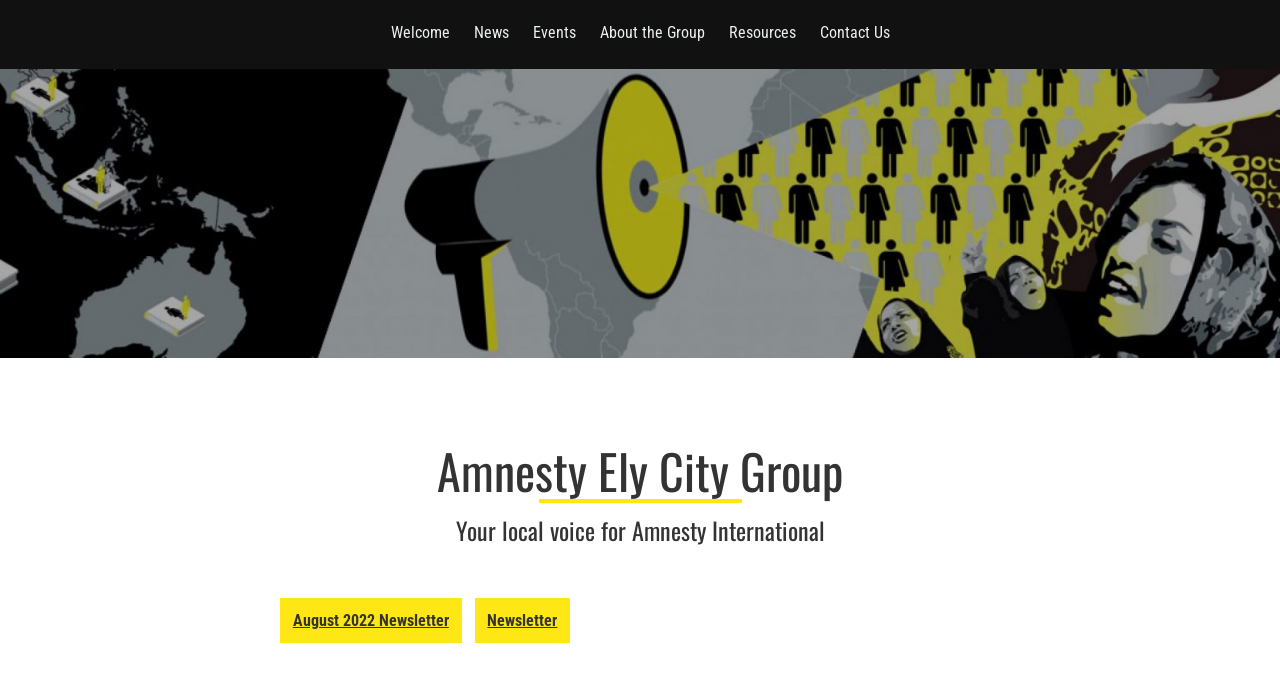Pinpoint the bounding box coordinates of the area that should be clicked to complete the following instruction: "contact us". The coordinates must be given as four float numbers between 0 and 1, i.e., [left, top, right, bottom].

[0.634, 0.023, 0.701, 0.077]